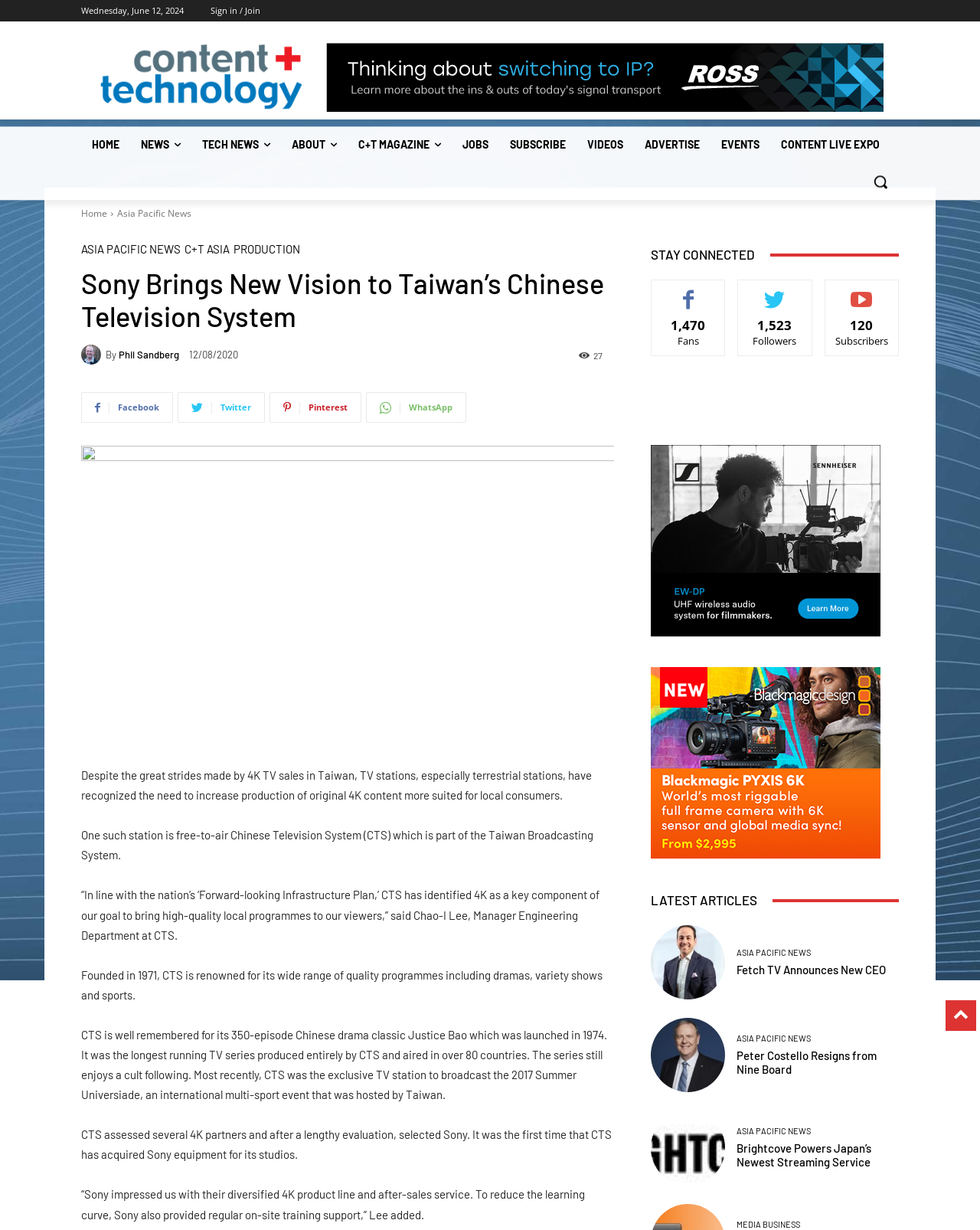How many fans does the webpage have?
Please craft a detailed and exhaustive response to the question.

The webpage displays a section that says '1,470 Fans' which indicates the number of fans it has.